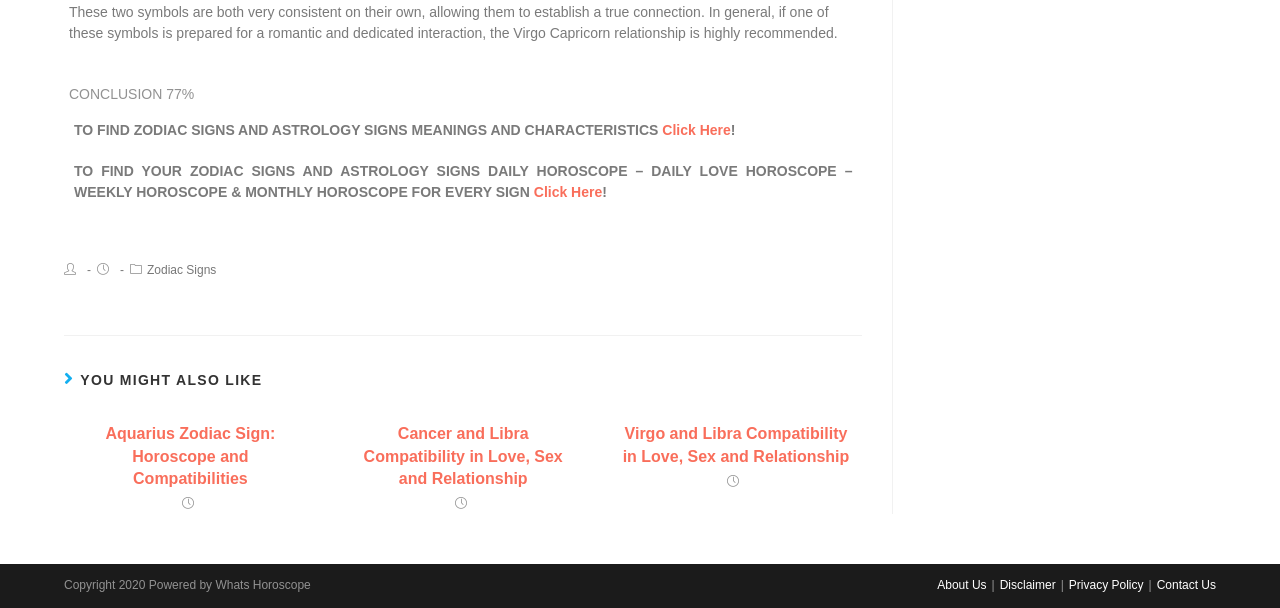What is the recommended zodiac sign relationship?
Please provide a comprehensive answer based on the information in the image.

Based on the text on the webpage, it is mentioned that 'the Virgo Capricorn relationship is highly recommended' if one of the symbols is prepared for a romantic and dedicated interaction.